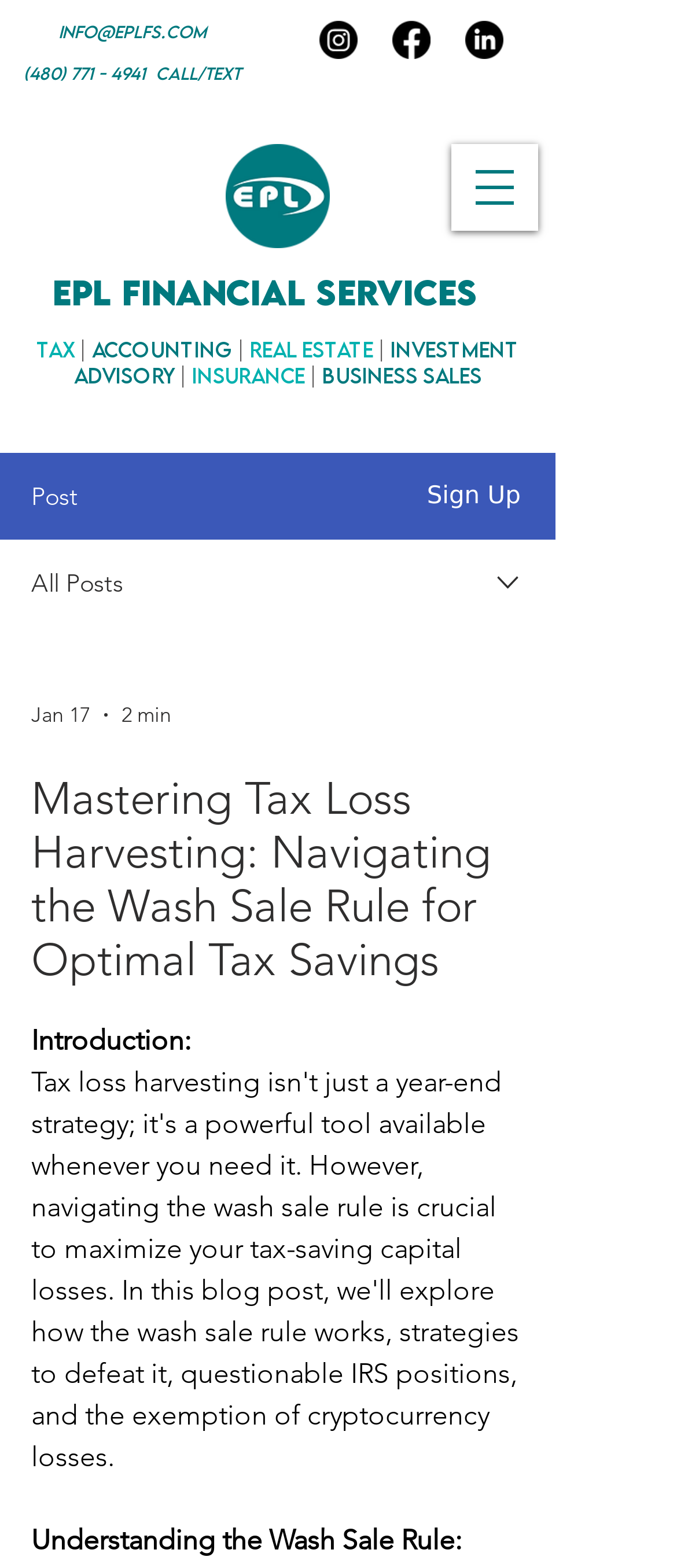Respond to the question with just a single word or phrase: 
How many social media links are available?

3